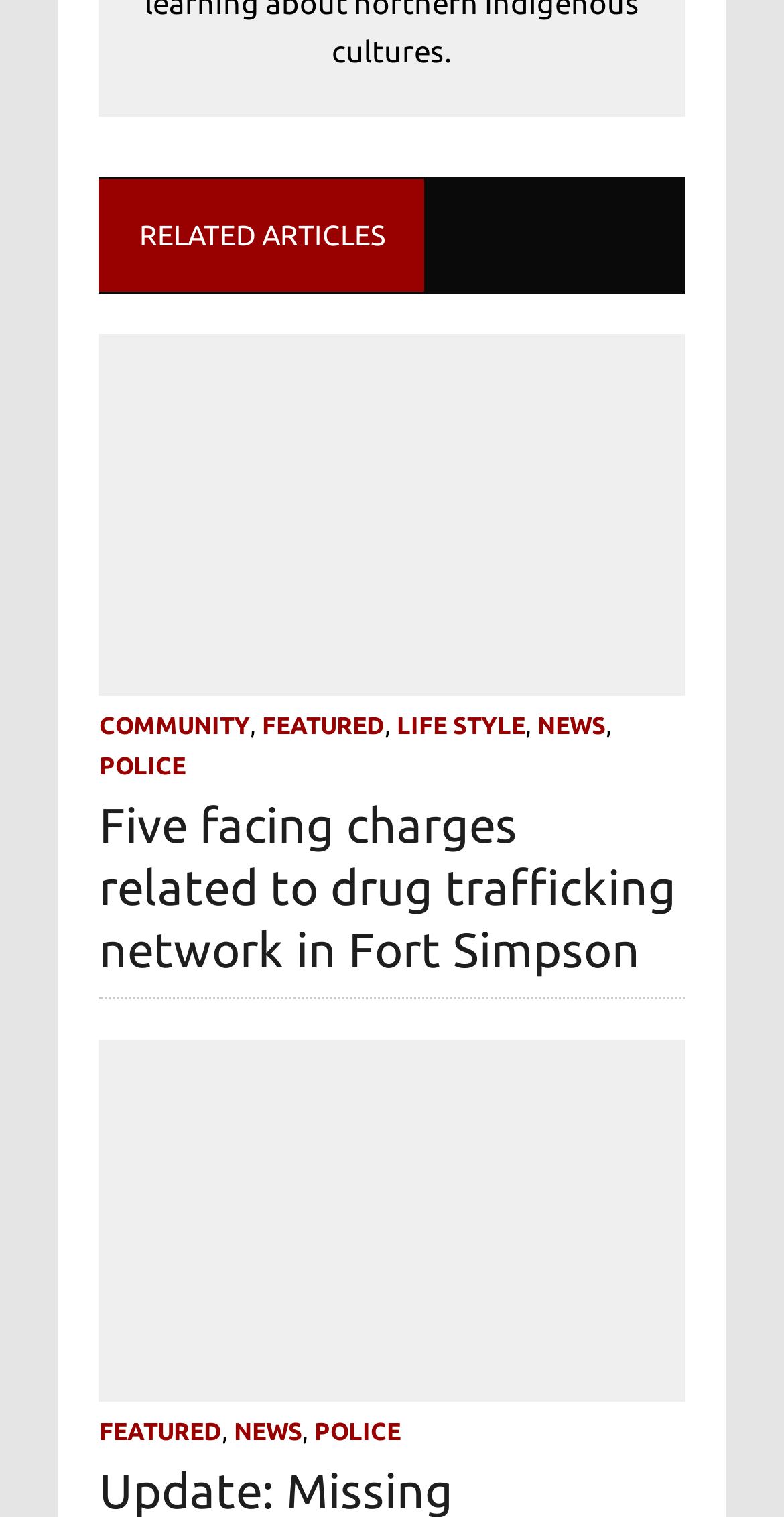What is the orientation of the separator?
Examine the screenshot and reply with a single word or phrase.

horizontal